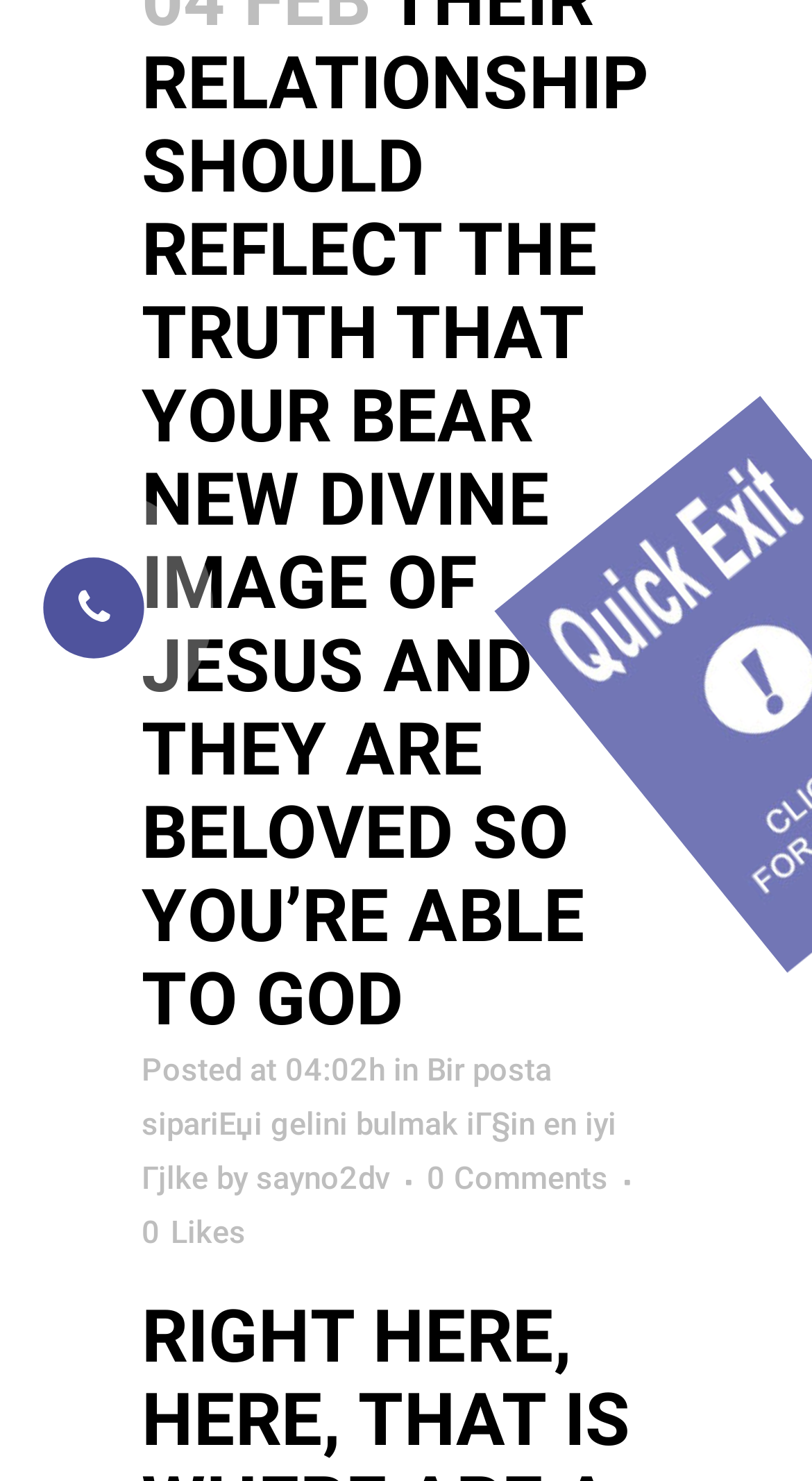Identify the bounding box coordinates for the UI element that matches this description: "sayno2dv".

[0.315, 0.783, 0.479, 0.808]